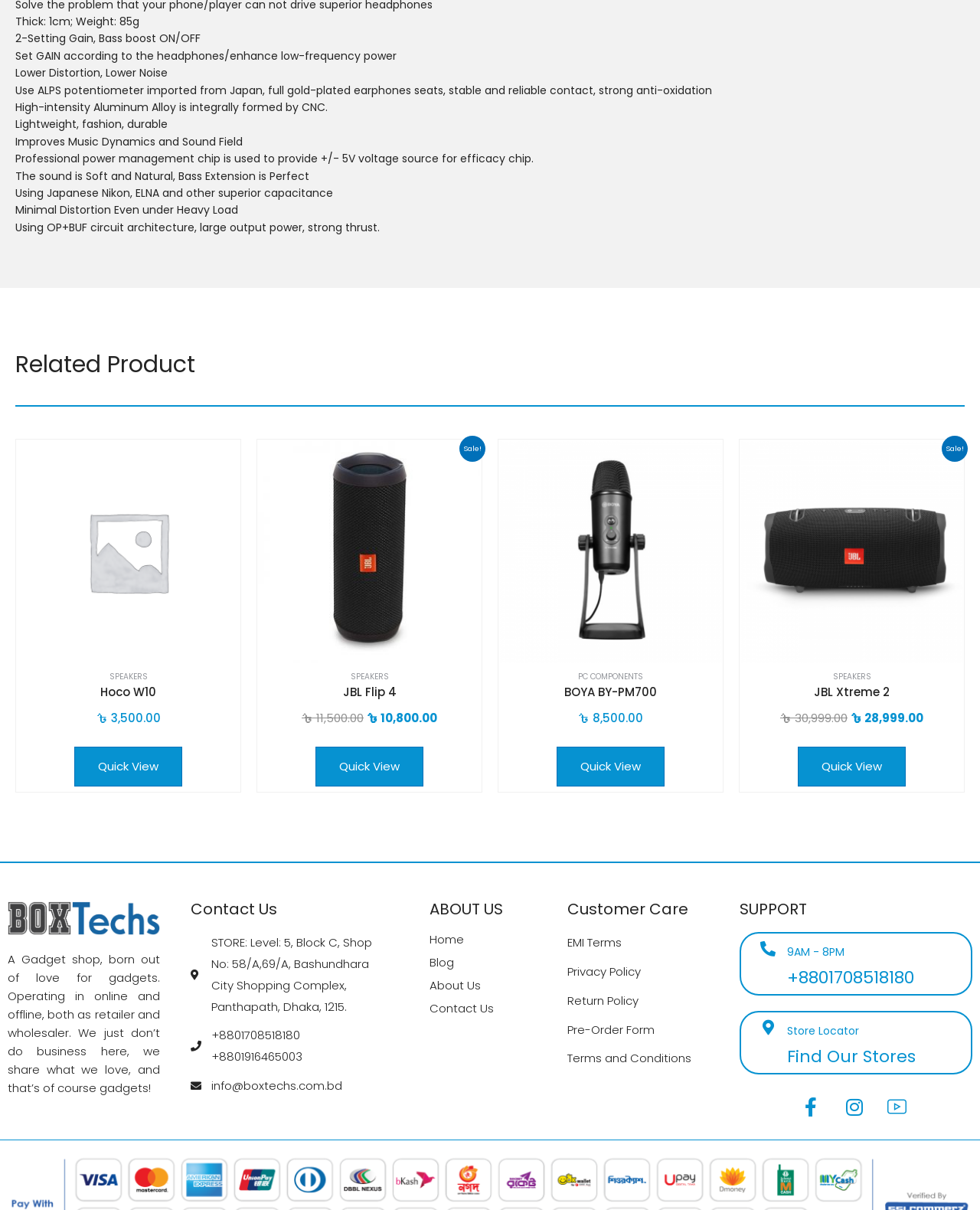Find the bounding box coordinates for the area that must be clicked to perform this action: "Contact the store".

[0.216, 0.772, 0.38, 0.838]